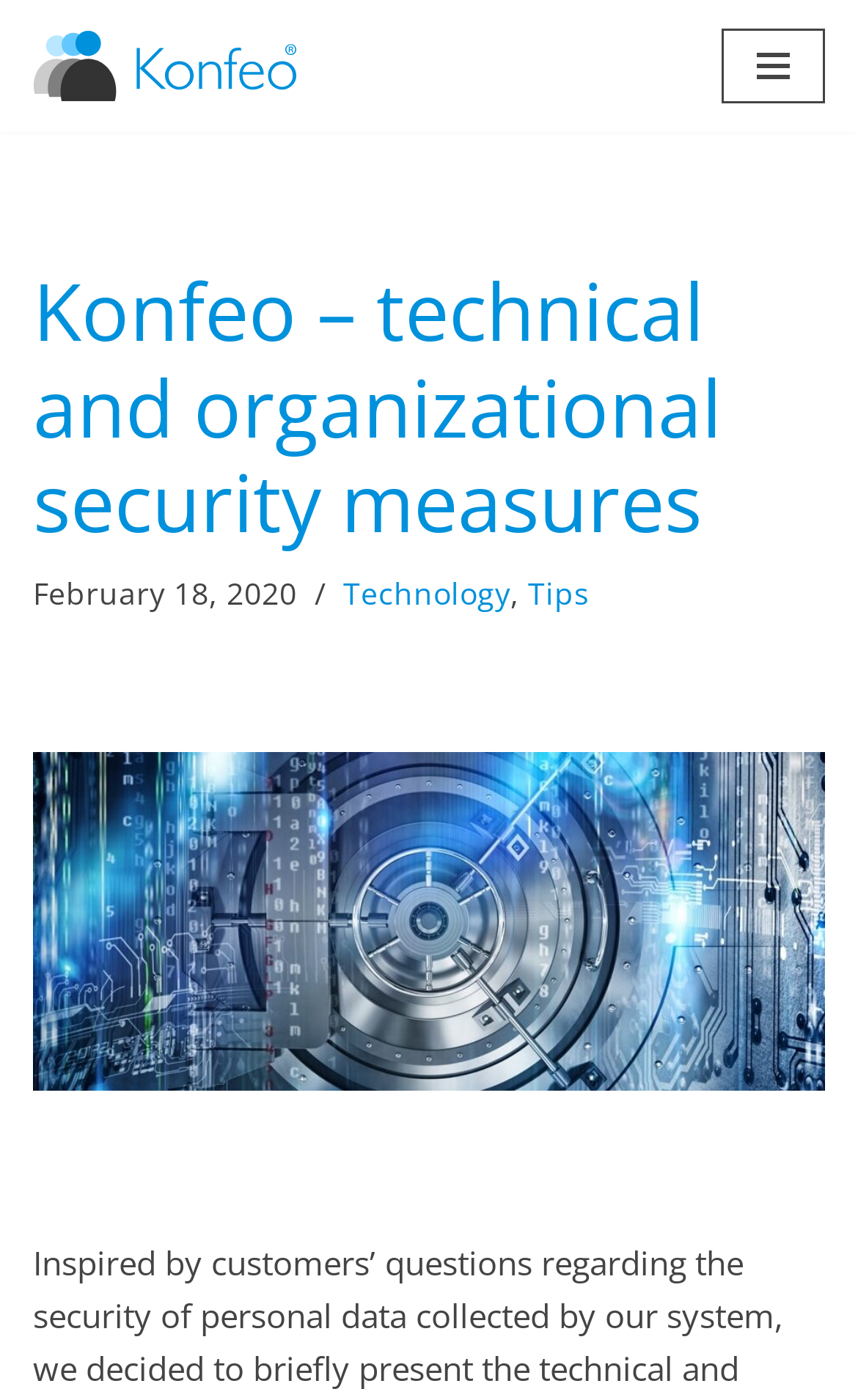Identify the bounding box coordinates for the UI element described as: "Technology". The coordinates should be provided as four floats between 0 and 1: [left, top, right, bottom].

[0.4, 0.41, 0.595, 0.438]